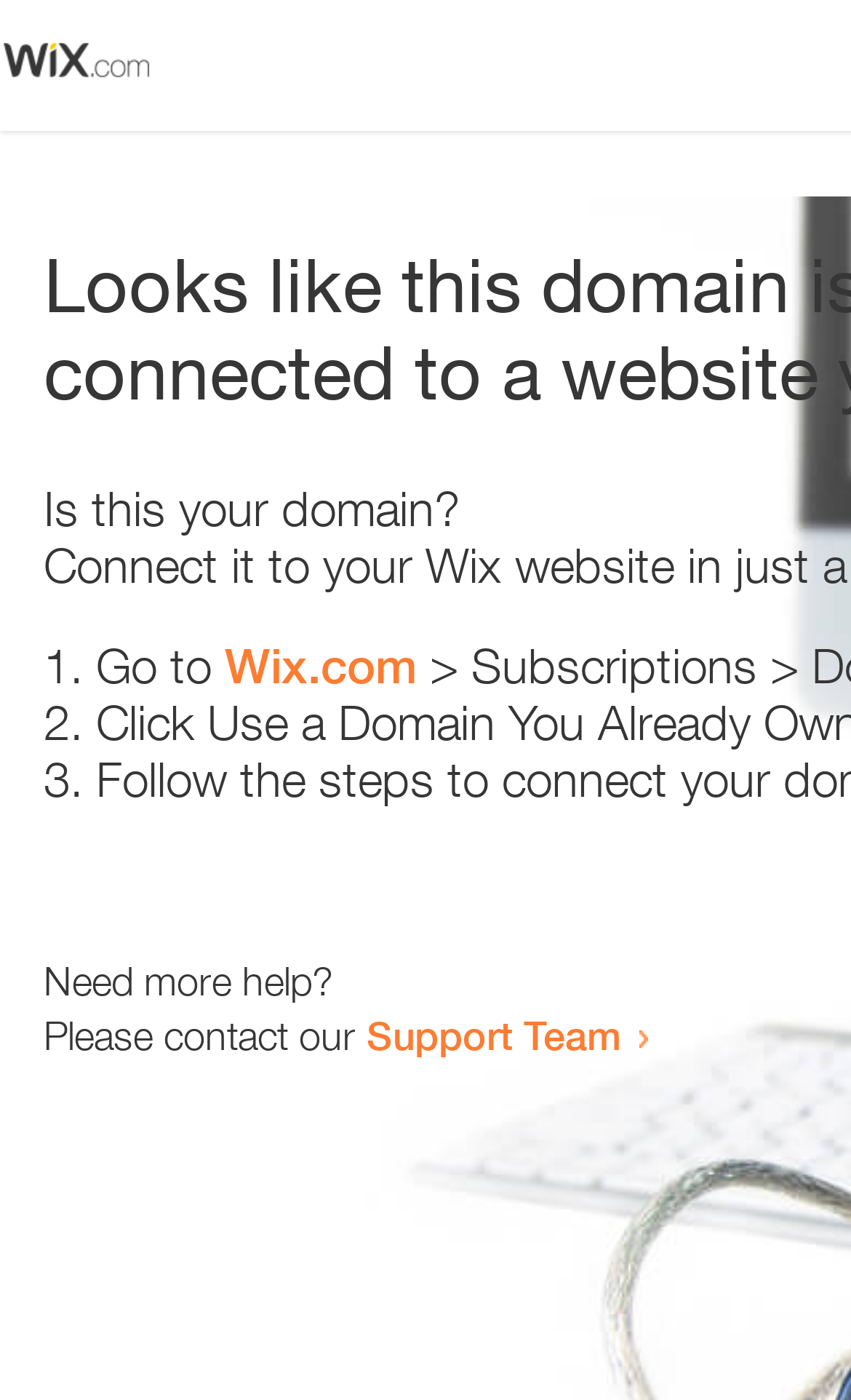Respond to the question below with a single word or phrase:
What is the text above the list?

Is this your domain?